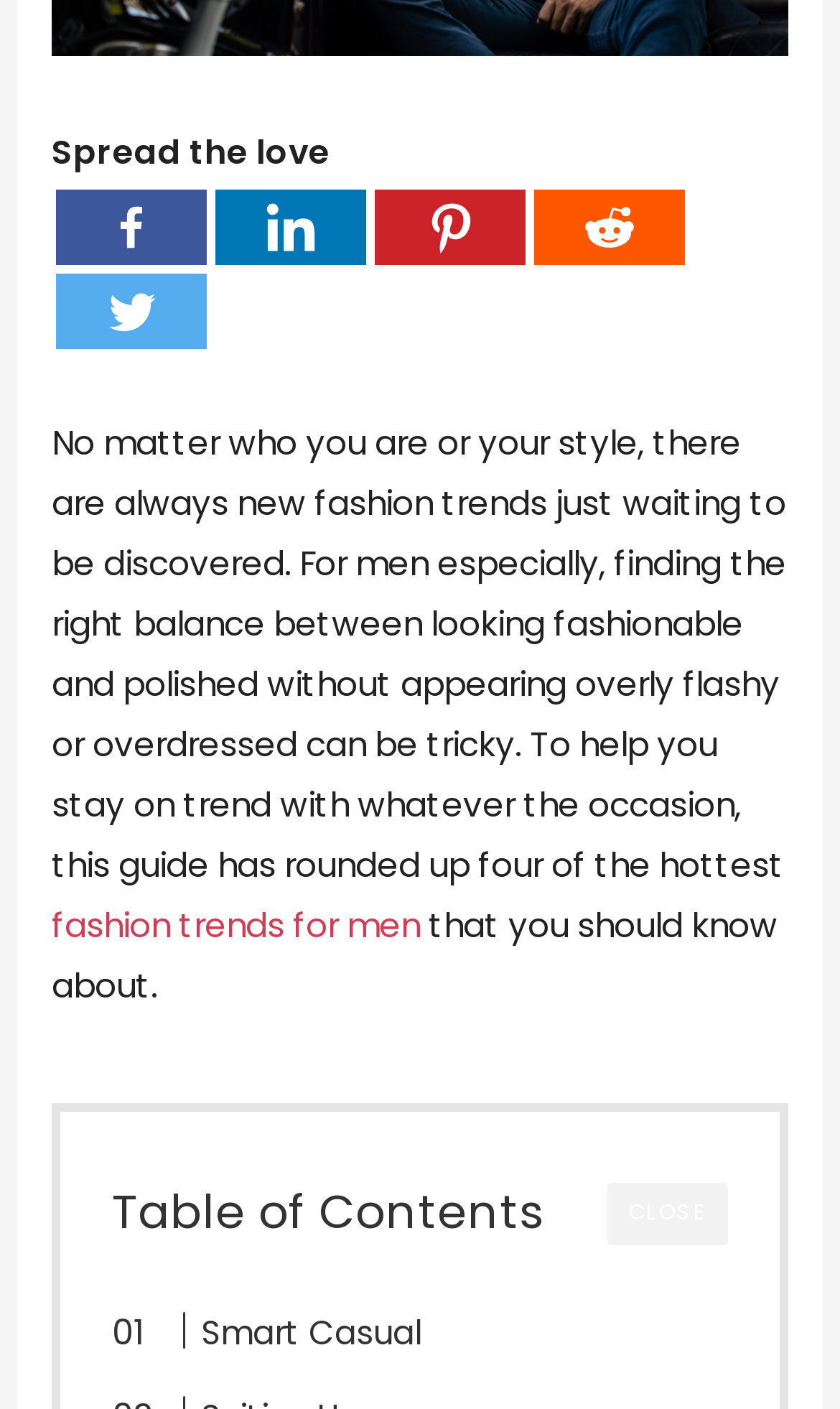What social media platforms are available for sharing?
From the details in the image, provide a complete and detailed answer to the question.

The webpage has links to various social media platforms, including Facebook, Linkedin, Pinterest, Reddit, and Twitter, which suggests that users can share content from this webpage on these platforms.